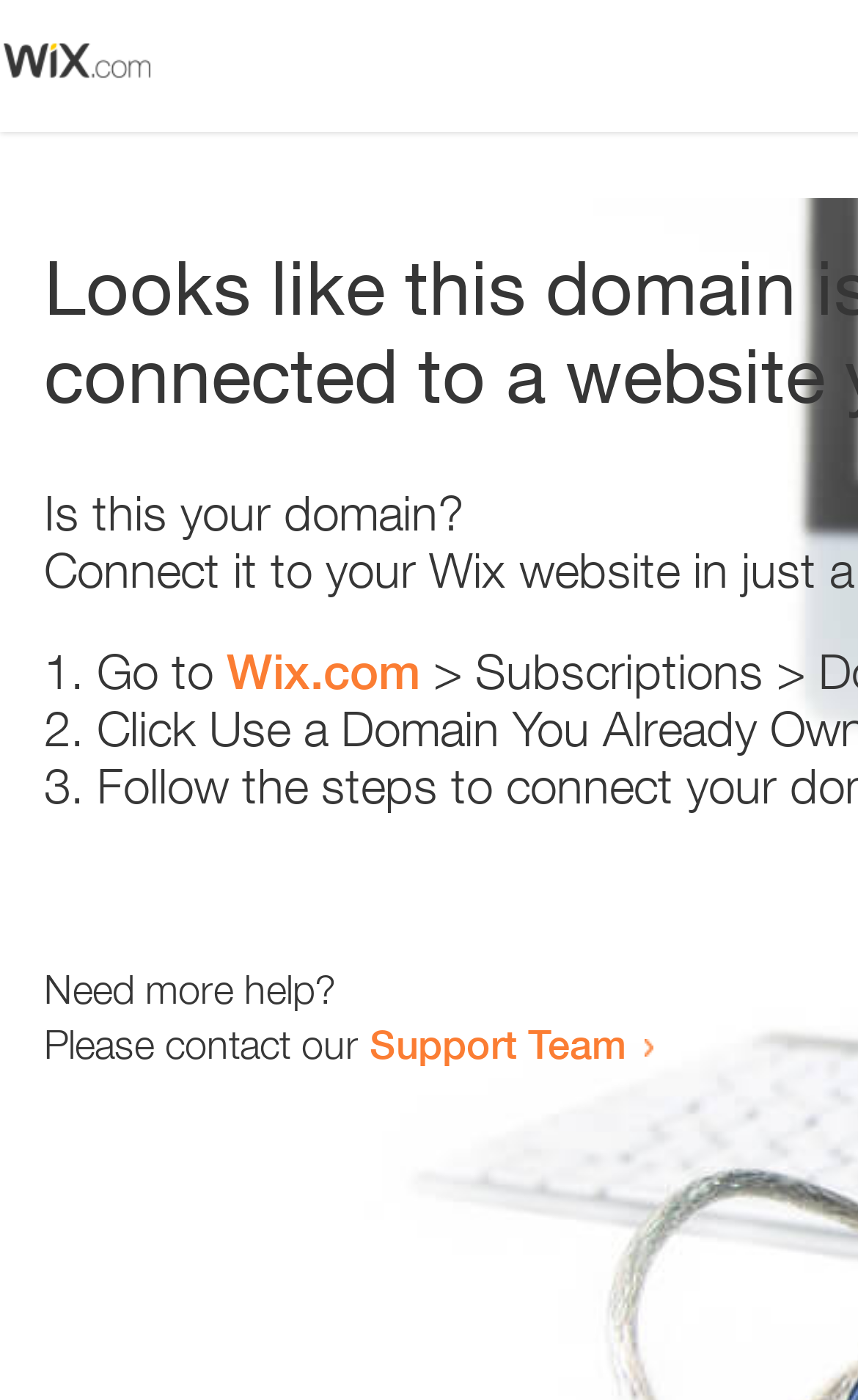How many links are present?
Using the image, give a concise answer in the form of a single word or short phrase.

2